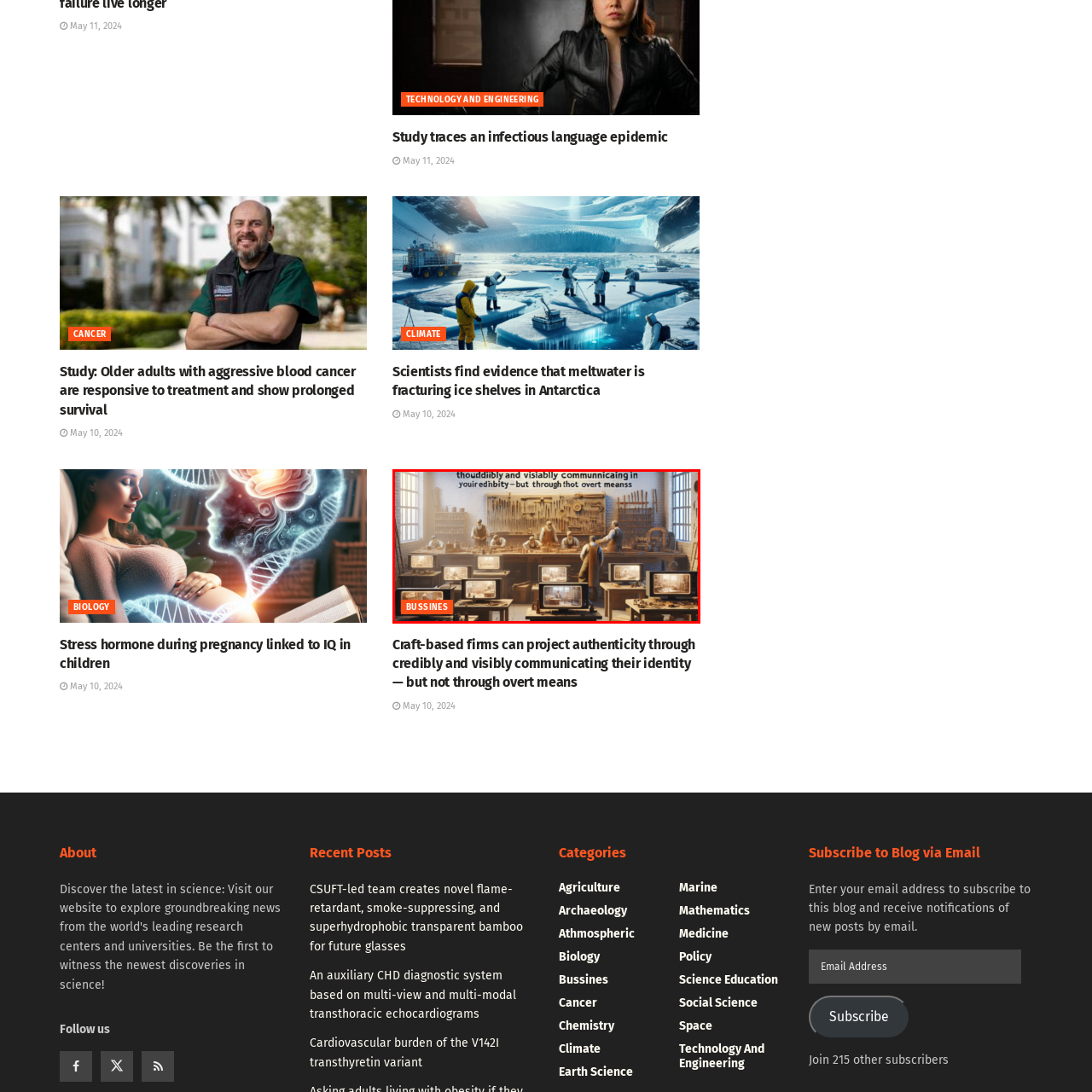What is displayed on the computer screens?
Look at the image highlighted by the red bounding box and answer the question with a single word or brief phrase.

Images or videos